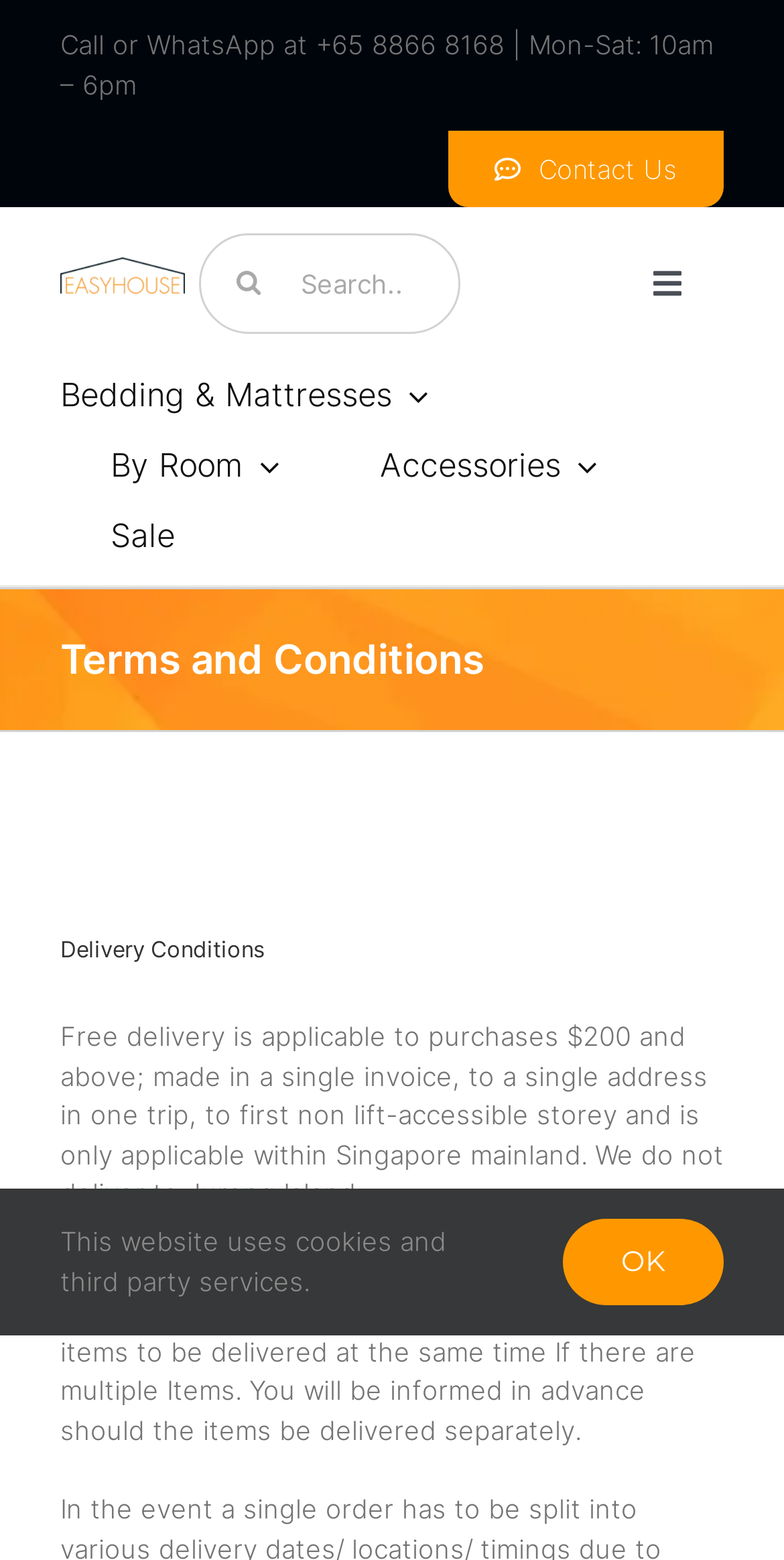What is the main topic of the current webpage?
Look at the screenshot and respond with one word or a short phrase.

Terms and Conditions